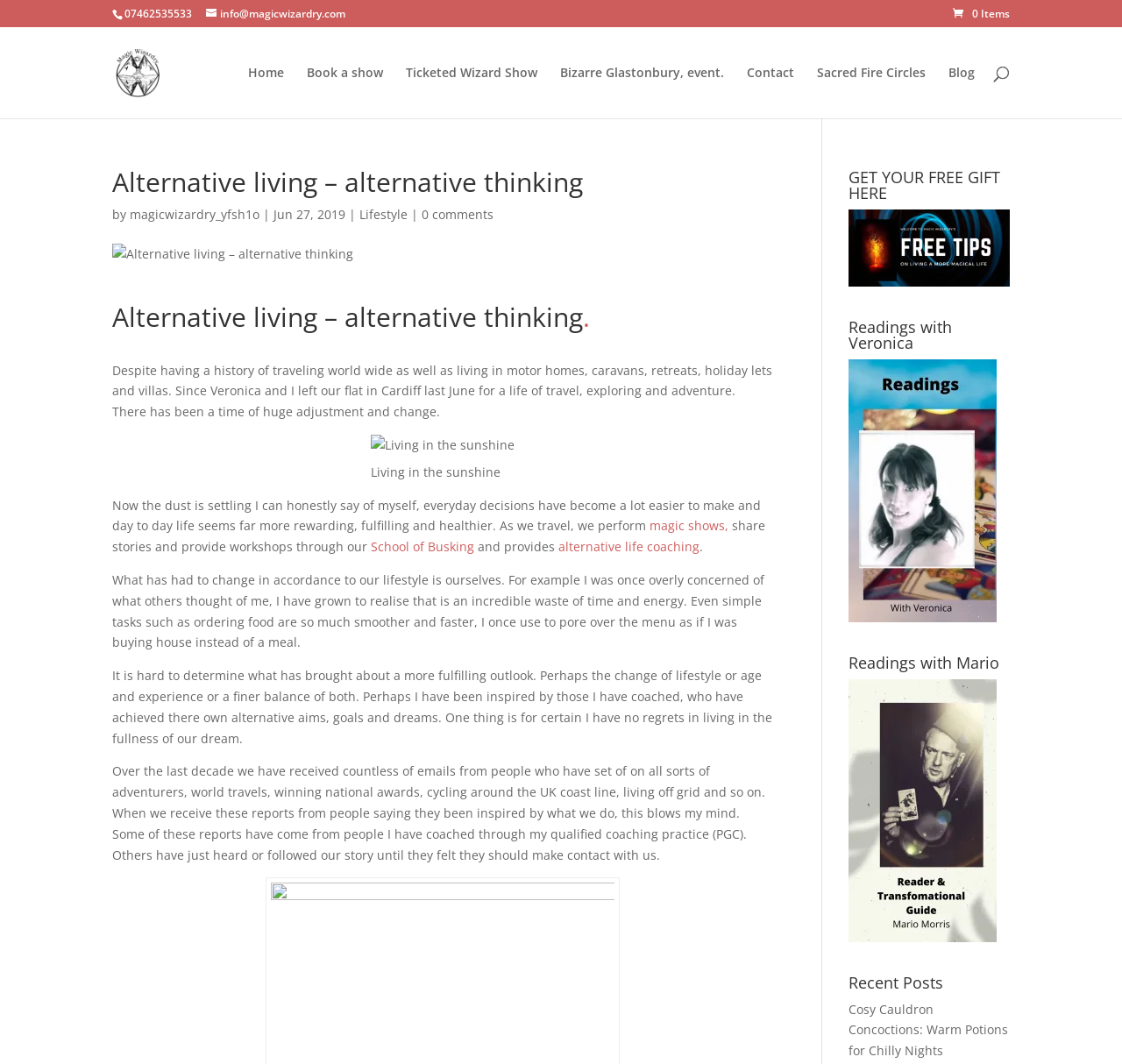Find and provide the bounding box coordinates for the UI element described here: "magic shows,". The coordinates should be given as four float numbers between 0 and 1: [left, top, right, bottom].

[0.579, 0.486, 0.649, 0.502]